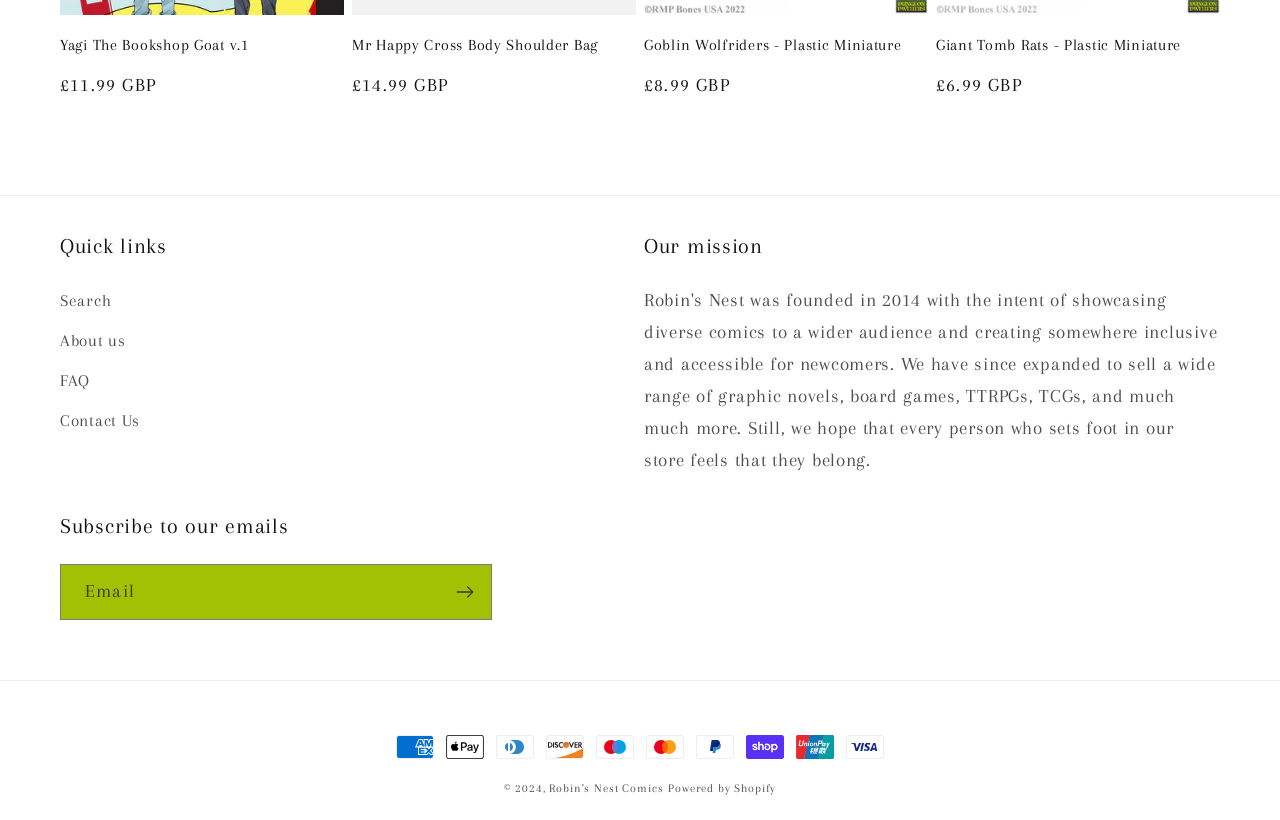From the element description medical weight loss pricing, predict the bounding box coordinates of the UI element. The coordinates must be specified in the format (top-left x, top-left y, bottom-right x, bottom-right y) and should be within the 0 to 1 range.

None